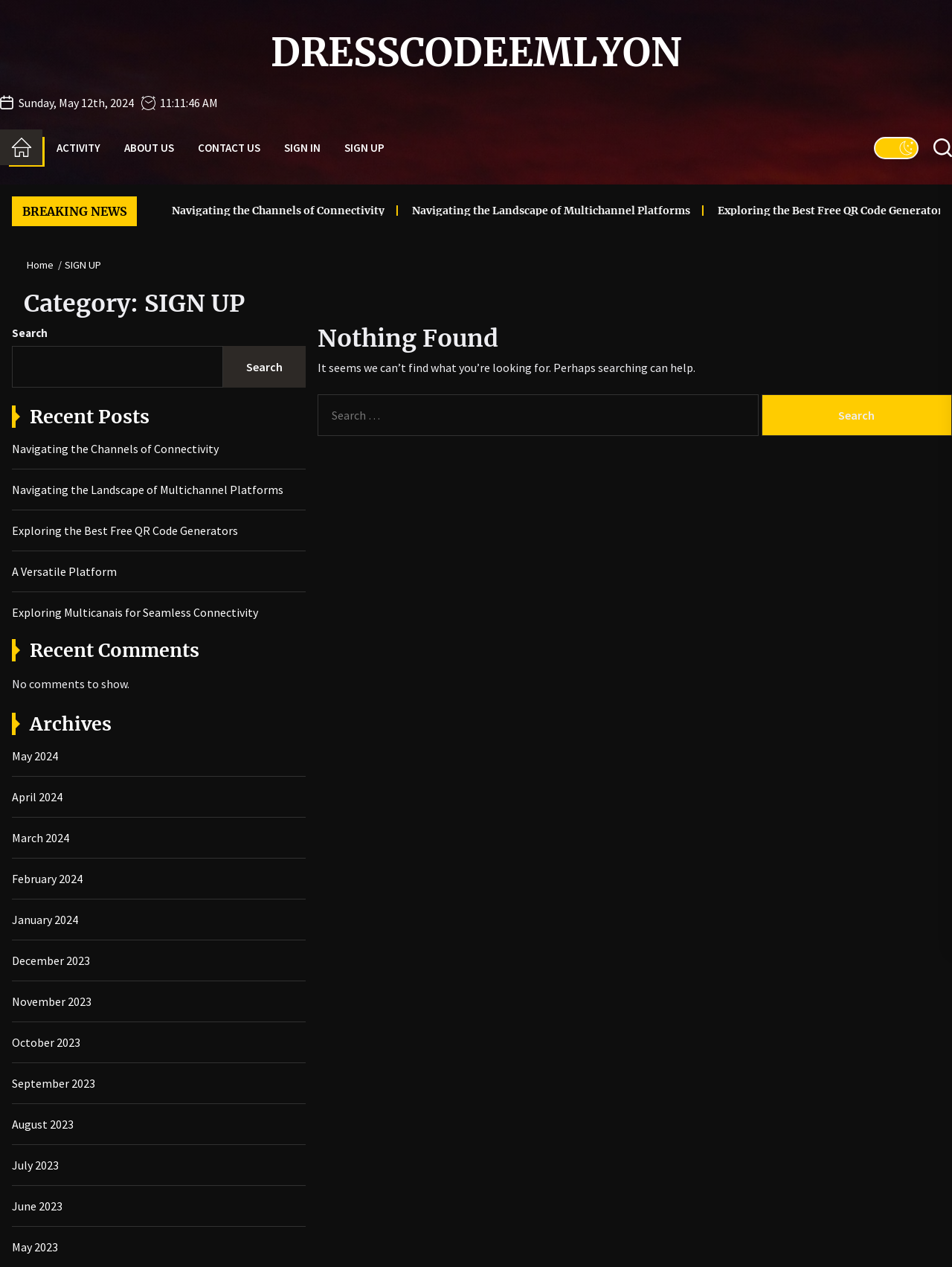Identify the bounding box coordinates of the clickable region necessary to fulfill the following instruction: "Click on the 'Contact Us' link". The bounding box coordinates should be four float numbers between 0 and 1, i.e., [left, top, right, bottom].

None